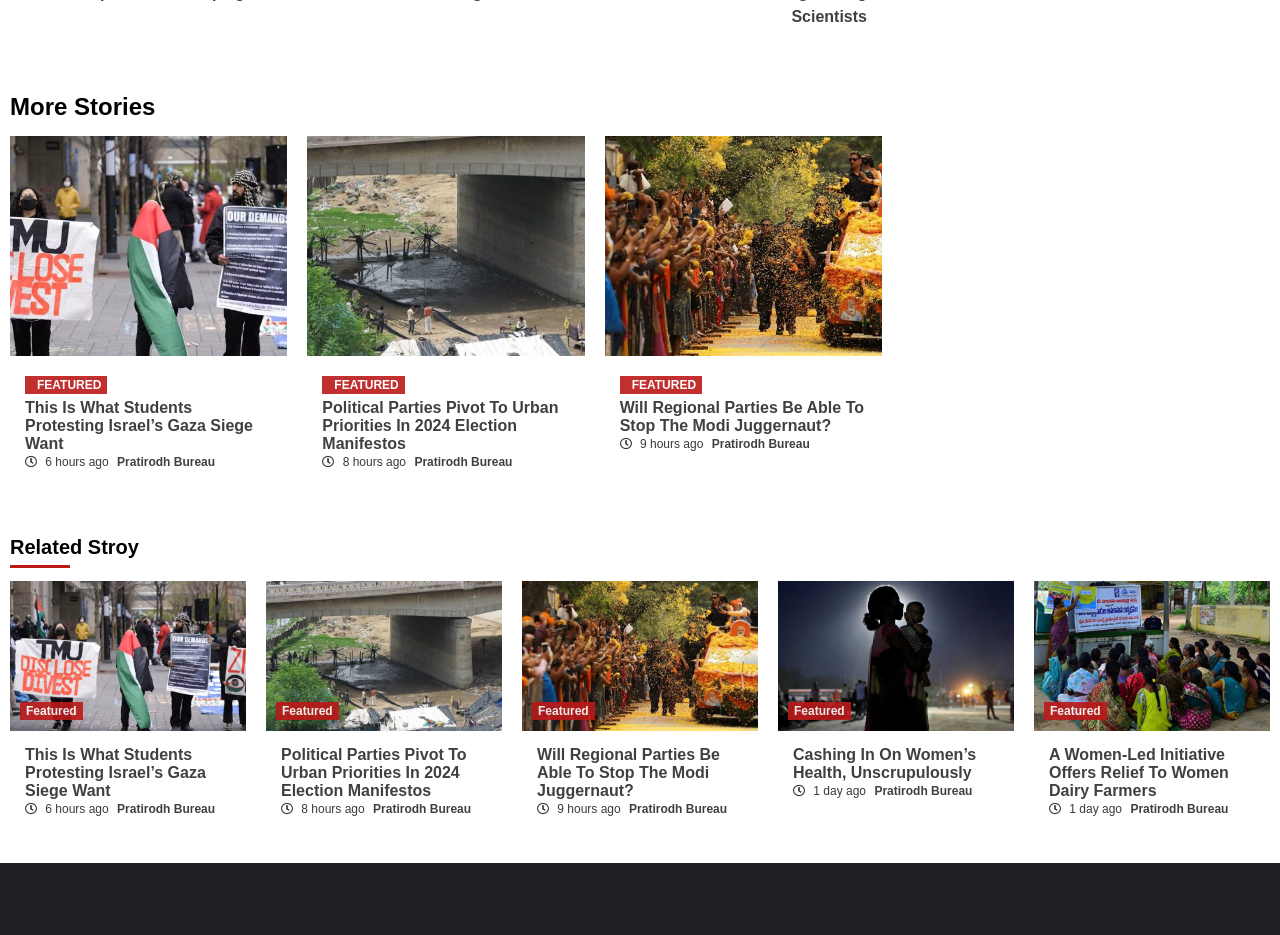Determine the bounding box for the described HTML element: "Pratirodh Bureau". Ensure the coordinates are four float numbers between 0 and 1 in the format [left, top, right, bottom].

[0.324, 0.486, 0.4, 0.501]